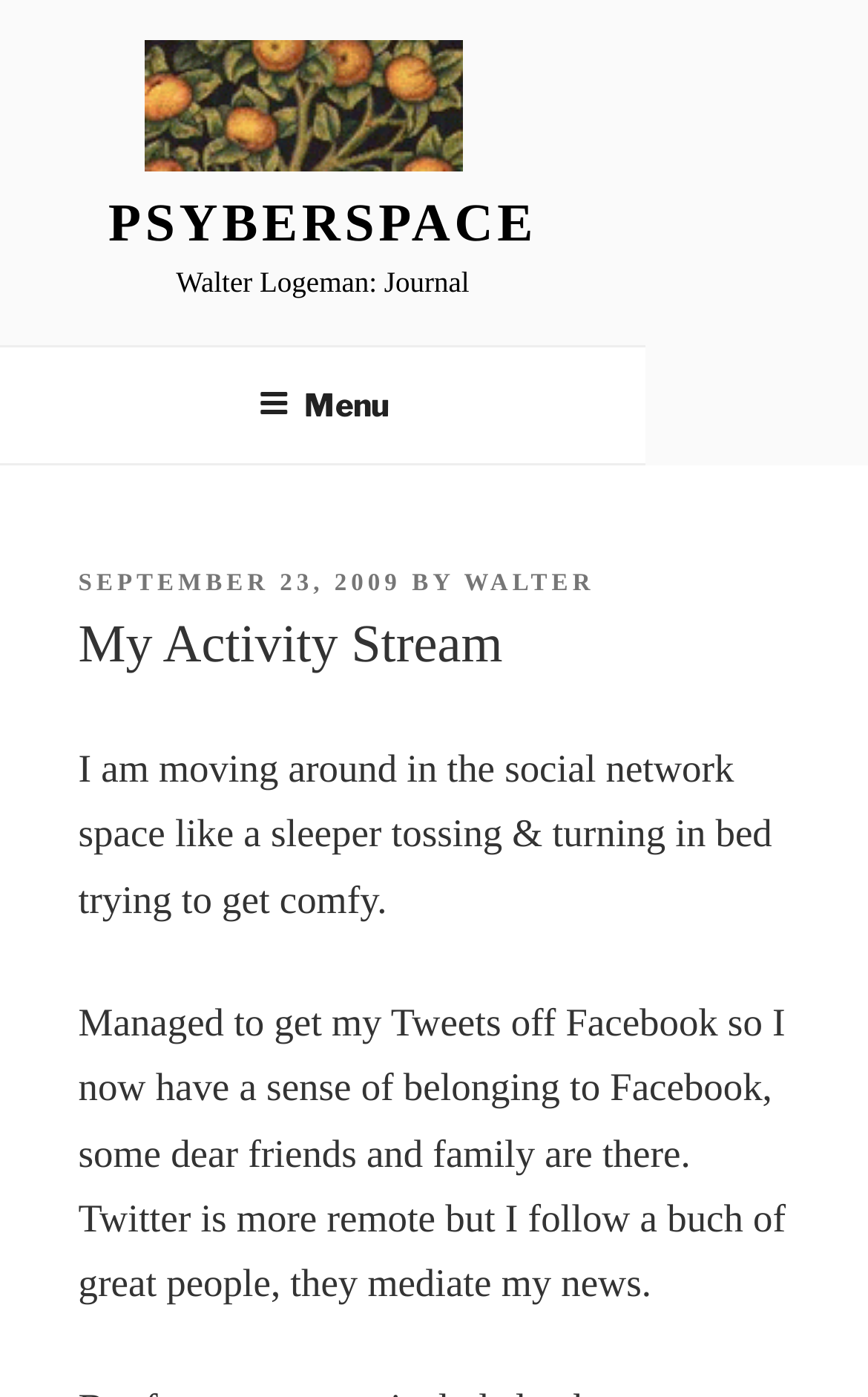Please determine the bounding box coordinates for the UI element described as: "September 23, 2009".

[0.09, 0.408, 0.462, 0.427]